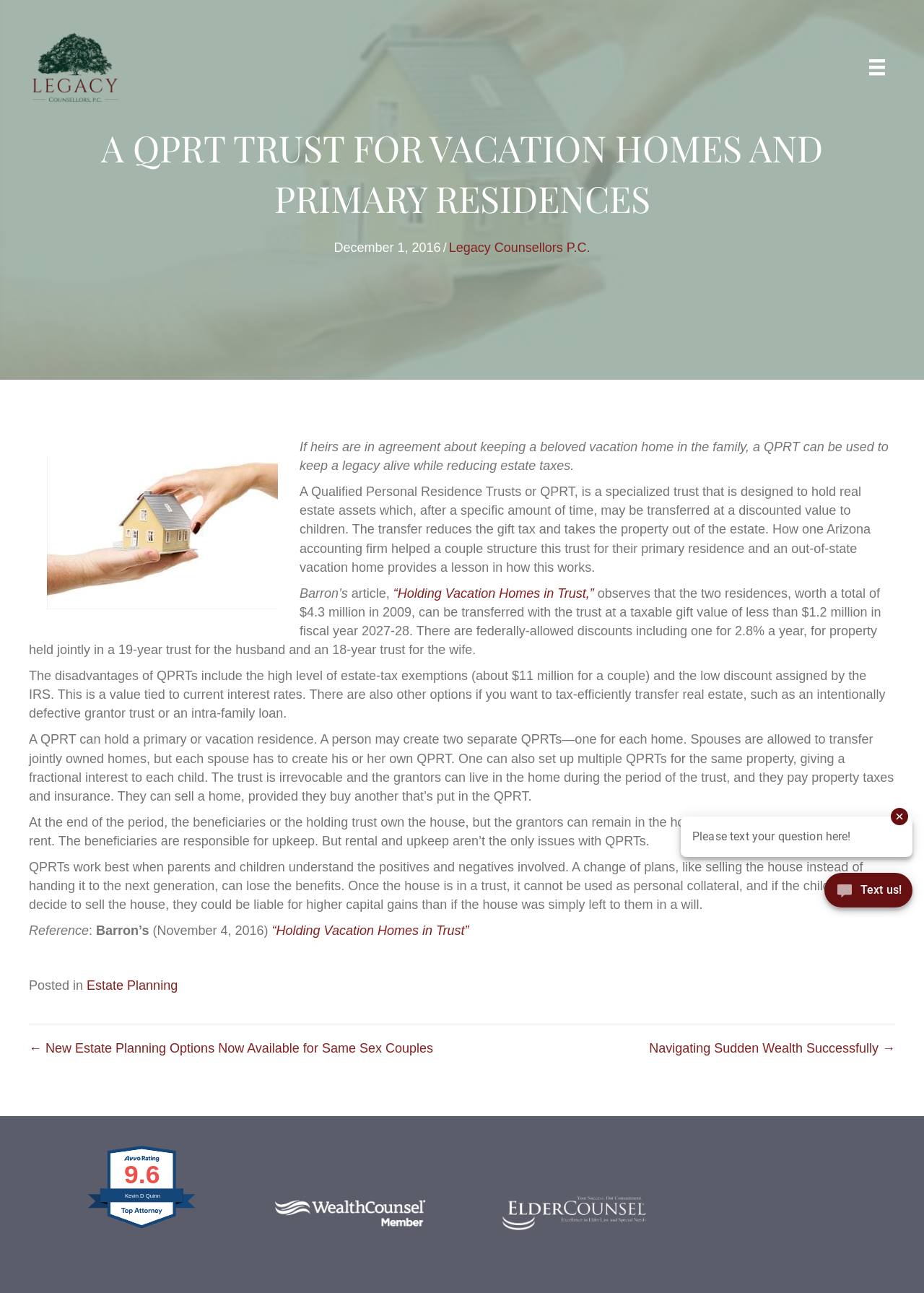Identify the bounding box coordinates of the clickable section necessary to follow the following instruction: "Read the article 'Holding Vacation Homes in Trust'". The coordinates should be presented as four float numbers from 0 to 1, i.e., [left, top, right, bottom].

[0.426, 0.453, 0.643, 0.464]